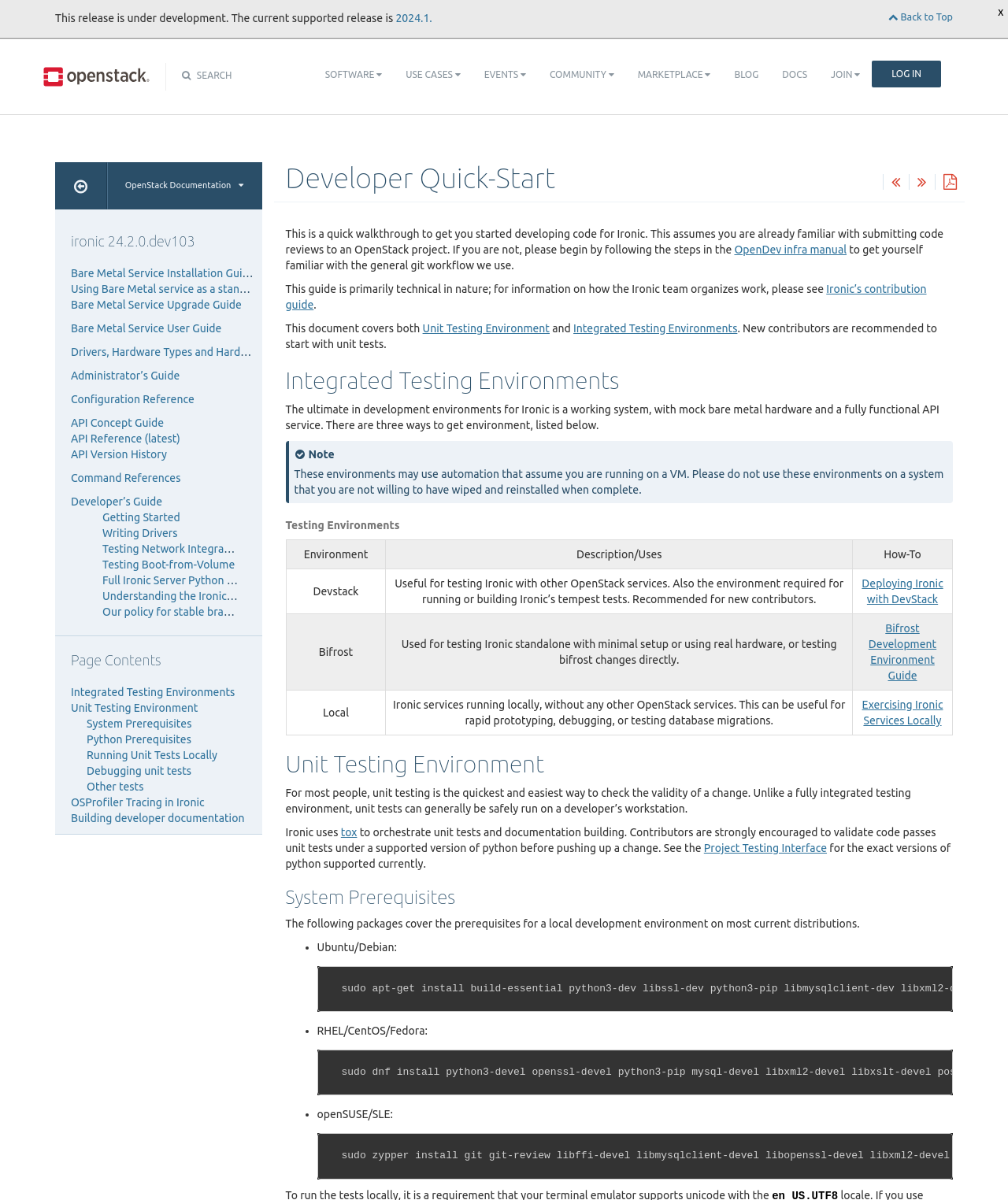Please determine the bounding box coordinates of the section I need to click to accomplish this instruction: "Click on the 'Deploying Ironic with DevStack' link".

[0.855, 0.481, 0.936, 0.504]